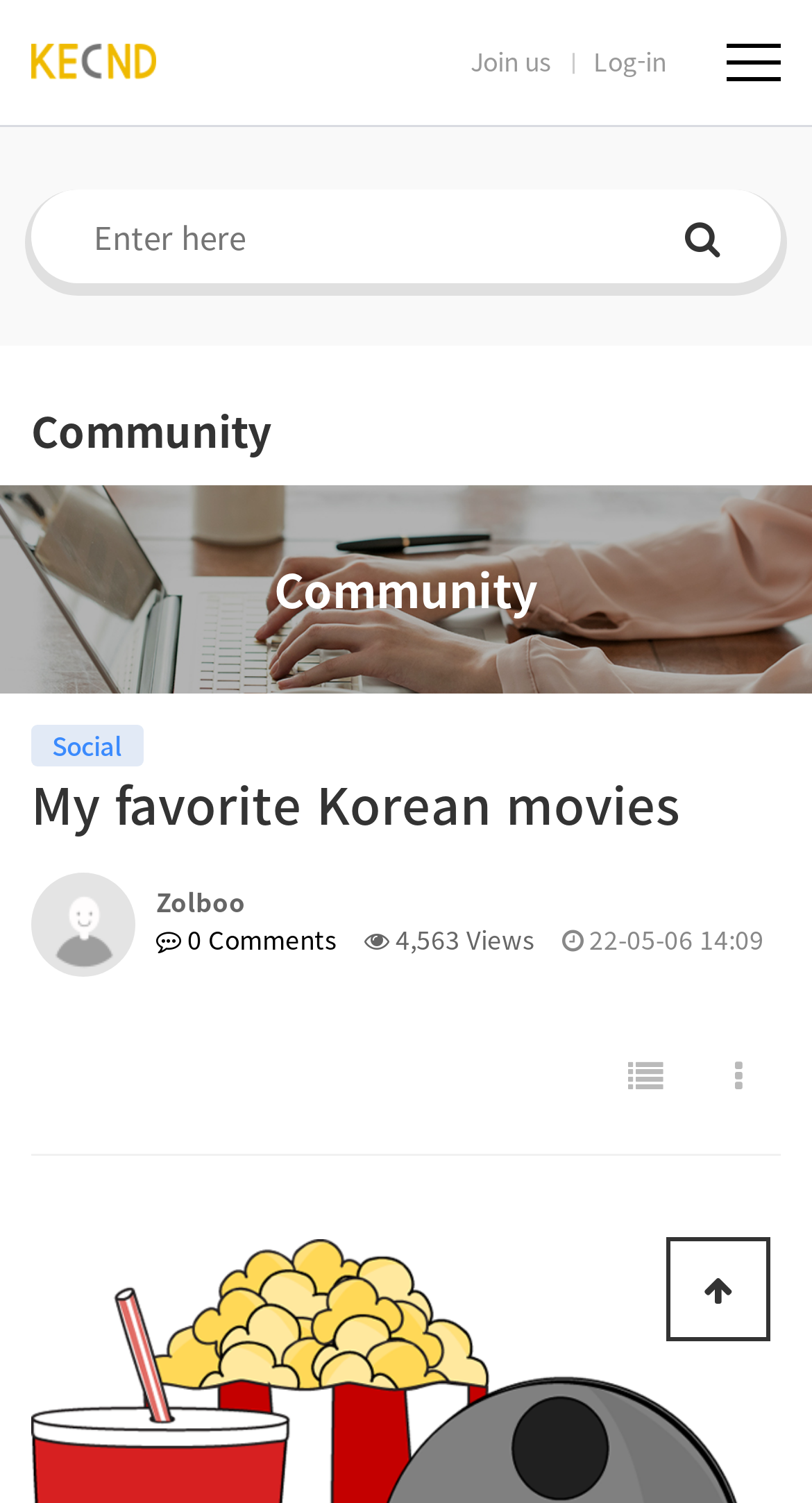Can you determine the bounding box coordinates of the area that needs to be clicked to fulfill the following instruction: "Go to the top of the page"?

[0.821, 0.823, 0.949, 0.892]